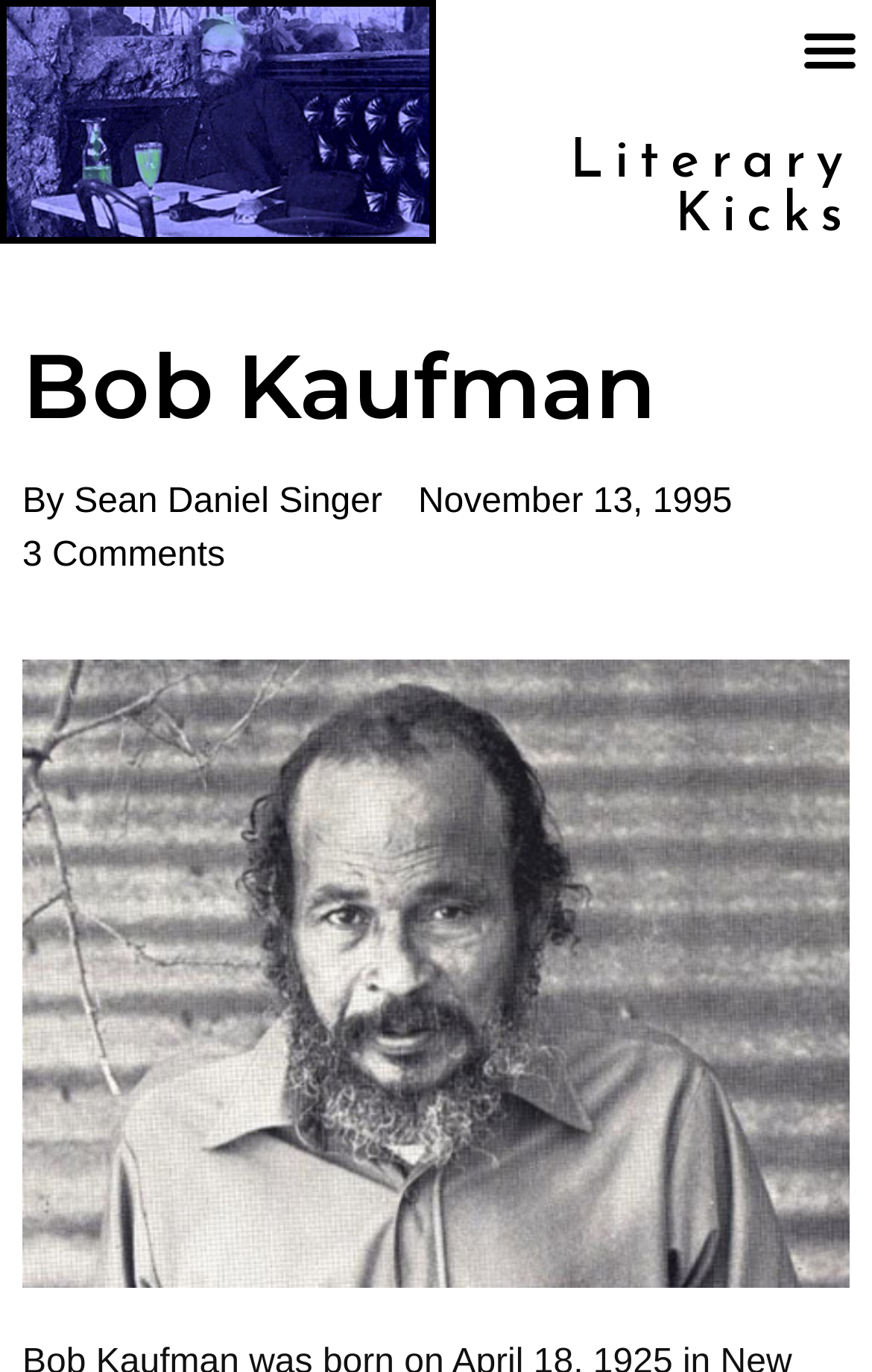Provide a one-word or one-phrase answer to the question:
What is the date of the article?

November 13, 1995